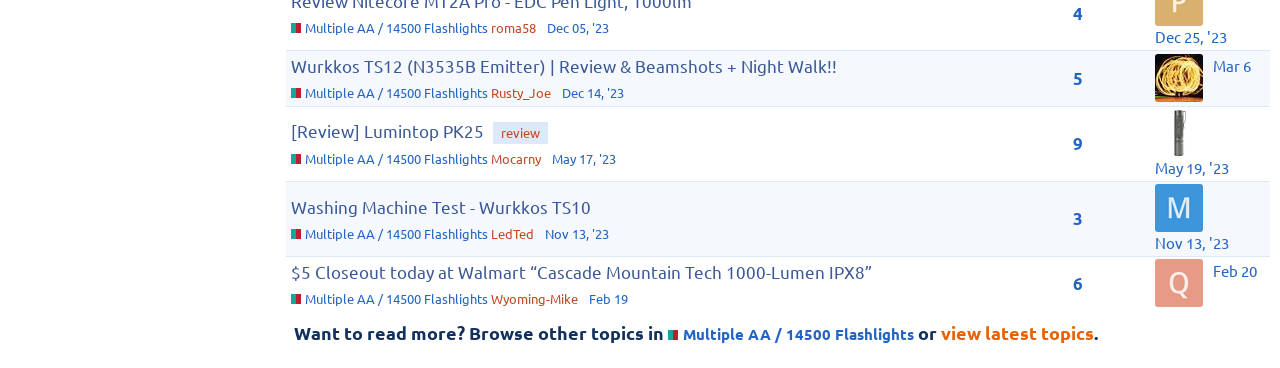Identify the bounding box coordinates necessary to click and complete the given instruction: "View latest topics".

[0.735, 0.873, 0.855, 0.935]